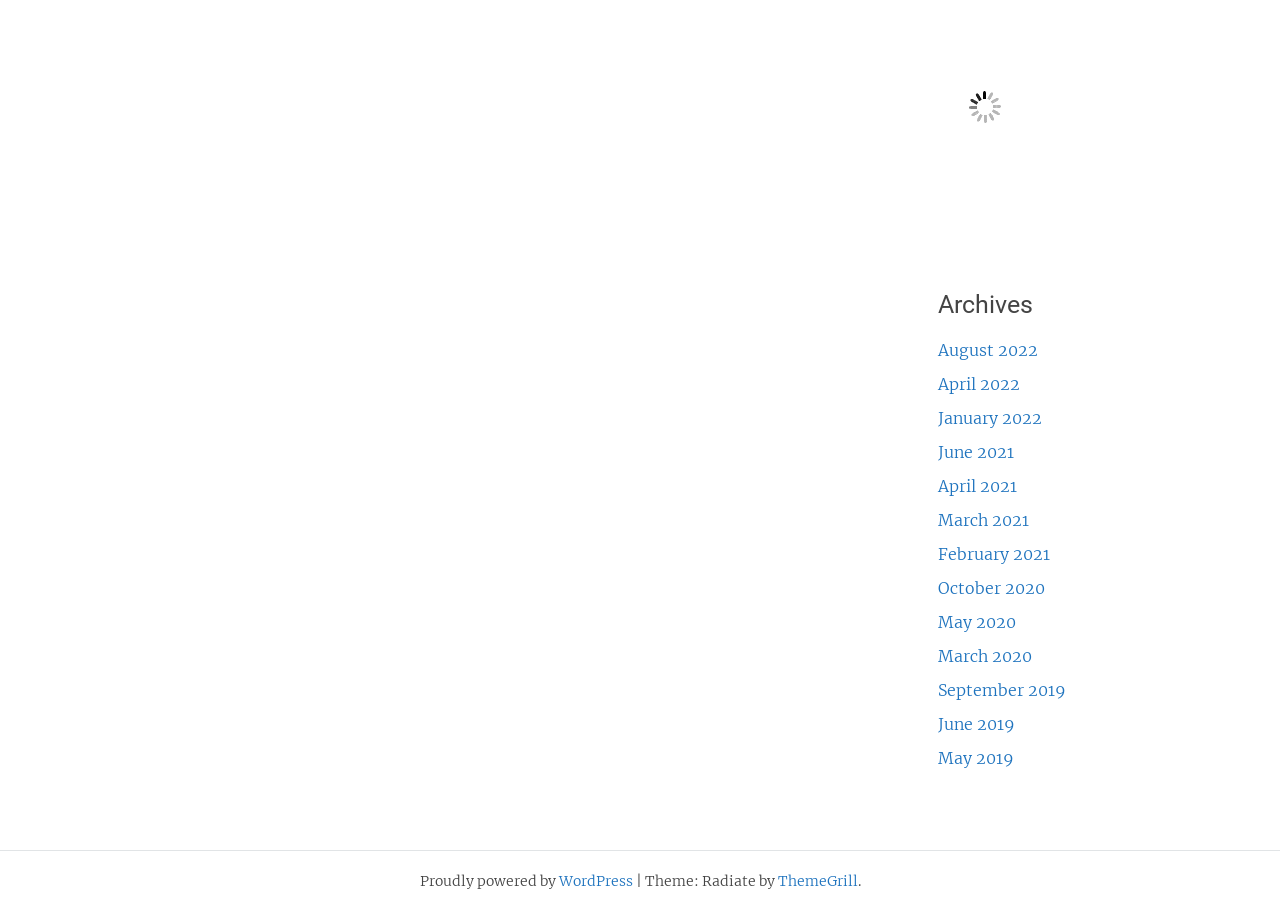Please provide a one-word or short phrase answer to the question:
How many links are there under the 'Archives' category?

12